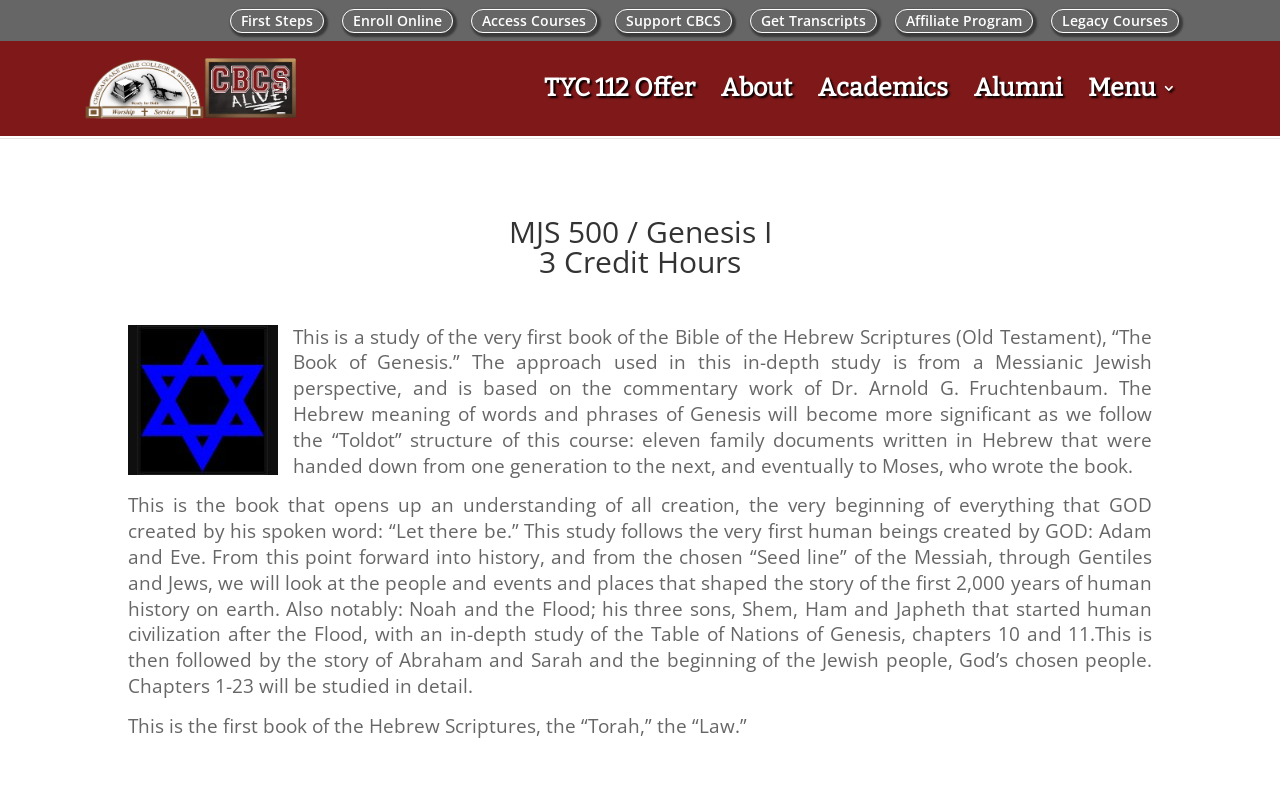Based on the image, give a detailed response to the question: How many credit hours is this course?

I found the answer by looking at the heading element with the text 'MJS 500 / Genesis I 3 Credit Hours' which is located in the main content area of the webpage.